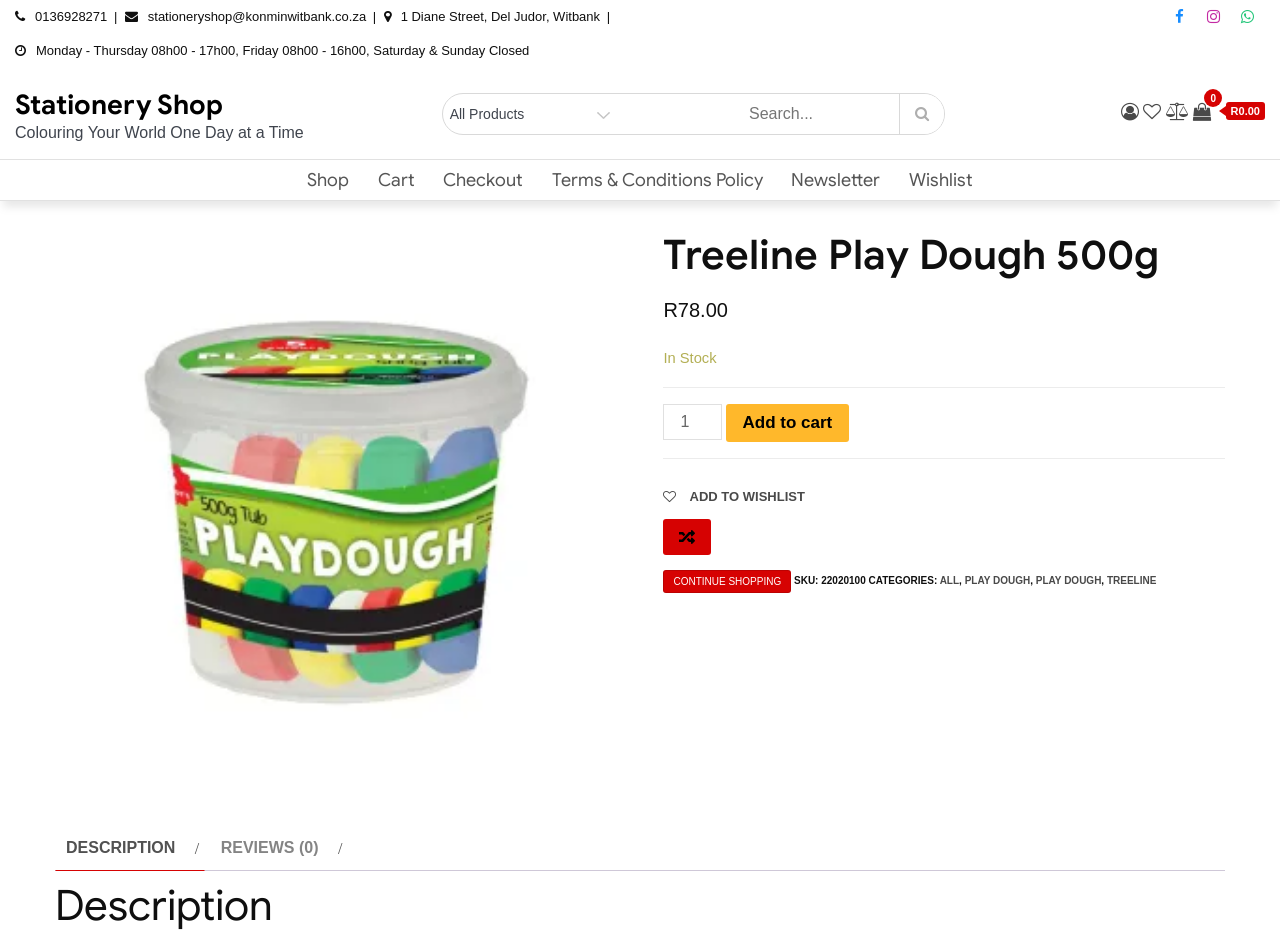Bounding box coordinates are to be given in the format (top-left x, top-left y, bottom-right x, bottom-right y). All values must be floating point numbers between 0 and 1. Provide the bounding box coordinate for the UI element described as: Play Dough

[0.754, 0.61, 0.805, 0.621]